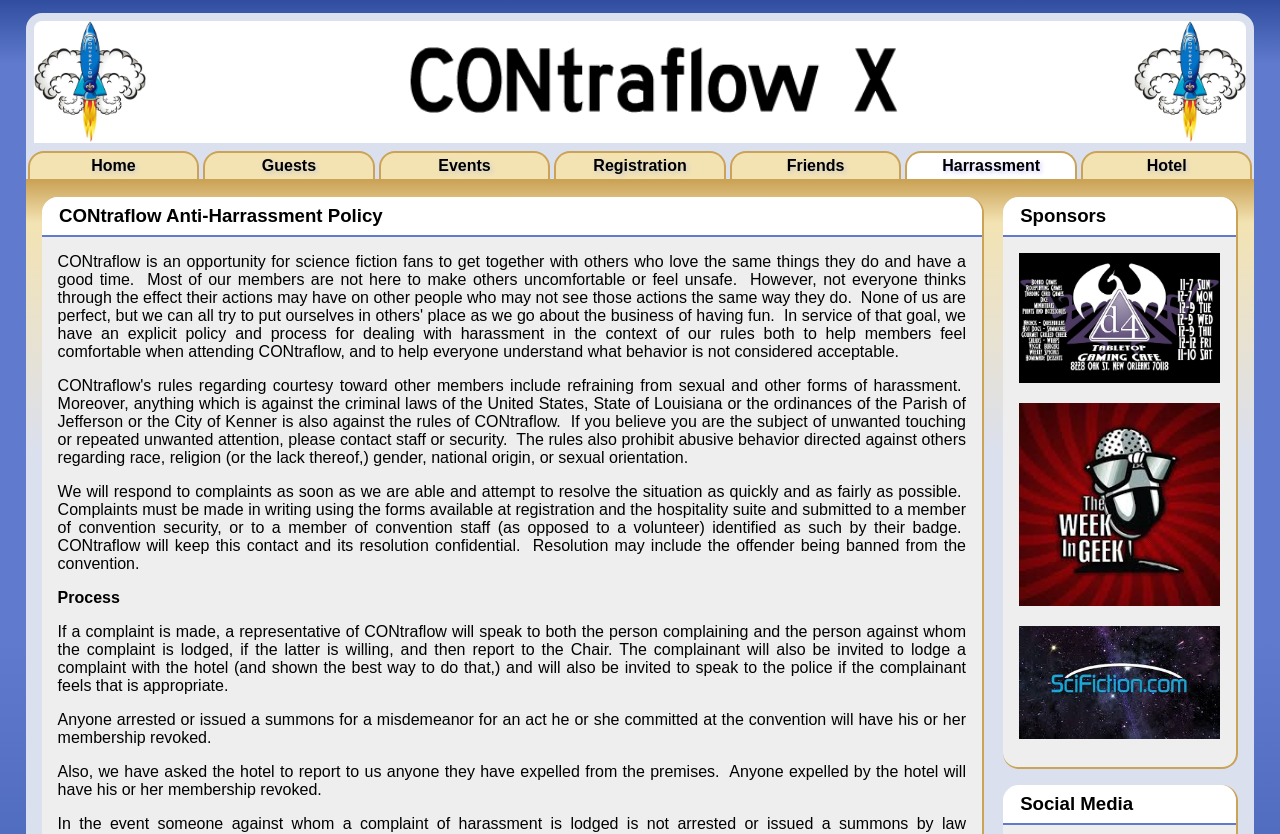Refer to the image and answer the question with as much detail as possible: What is the name of the convention?

The name of the convention can be found in the top-left corner of the webpage, where it is written as 'CONtraflow X' in a large font size.